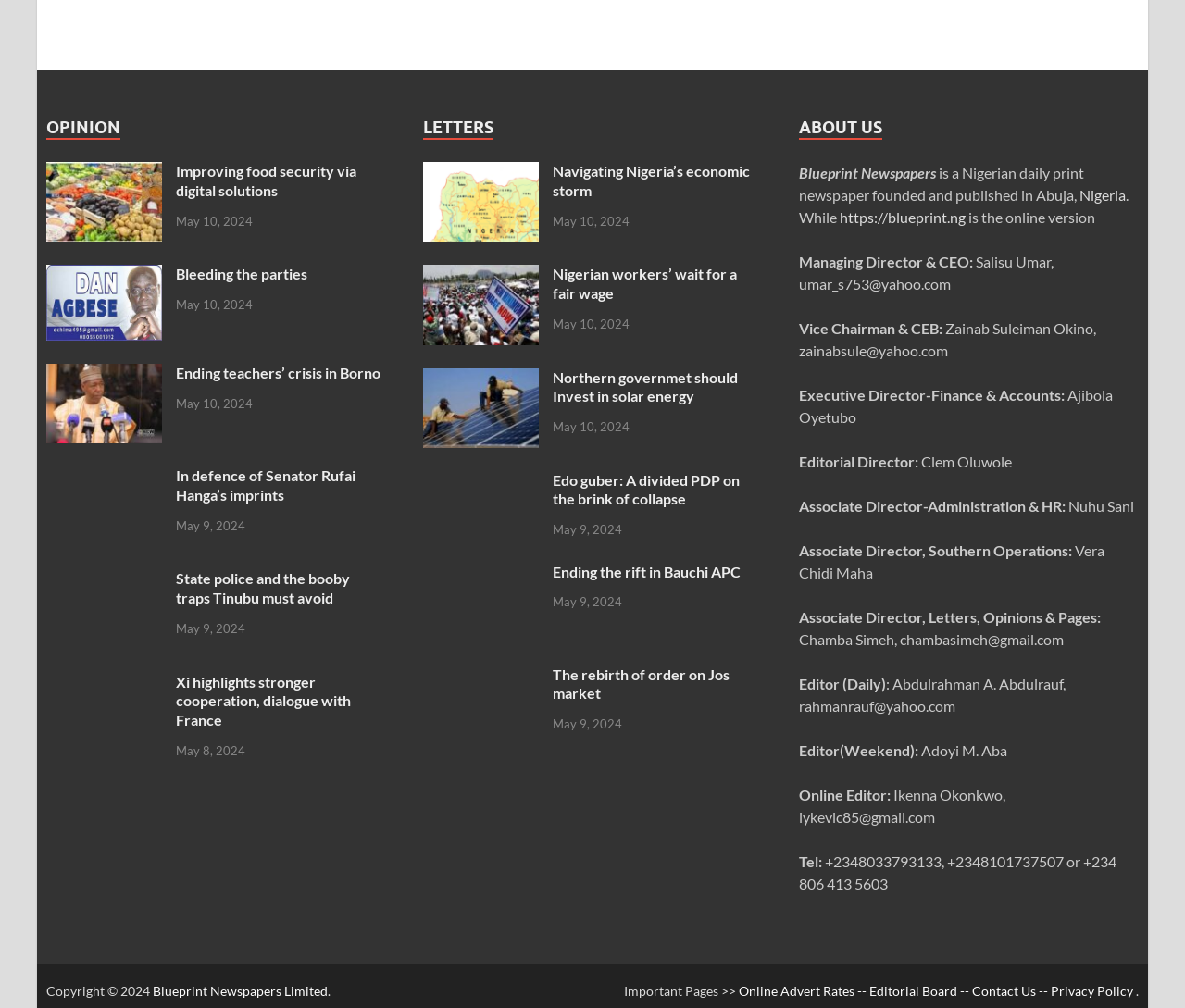What is the date of the latest article?
Look at the screenshot and respond with one word or a short phrase.

May 10, 2024